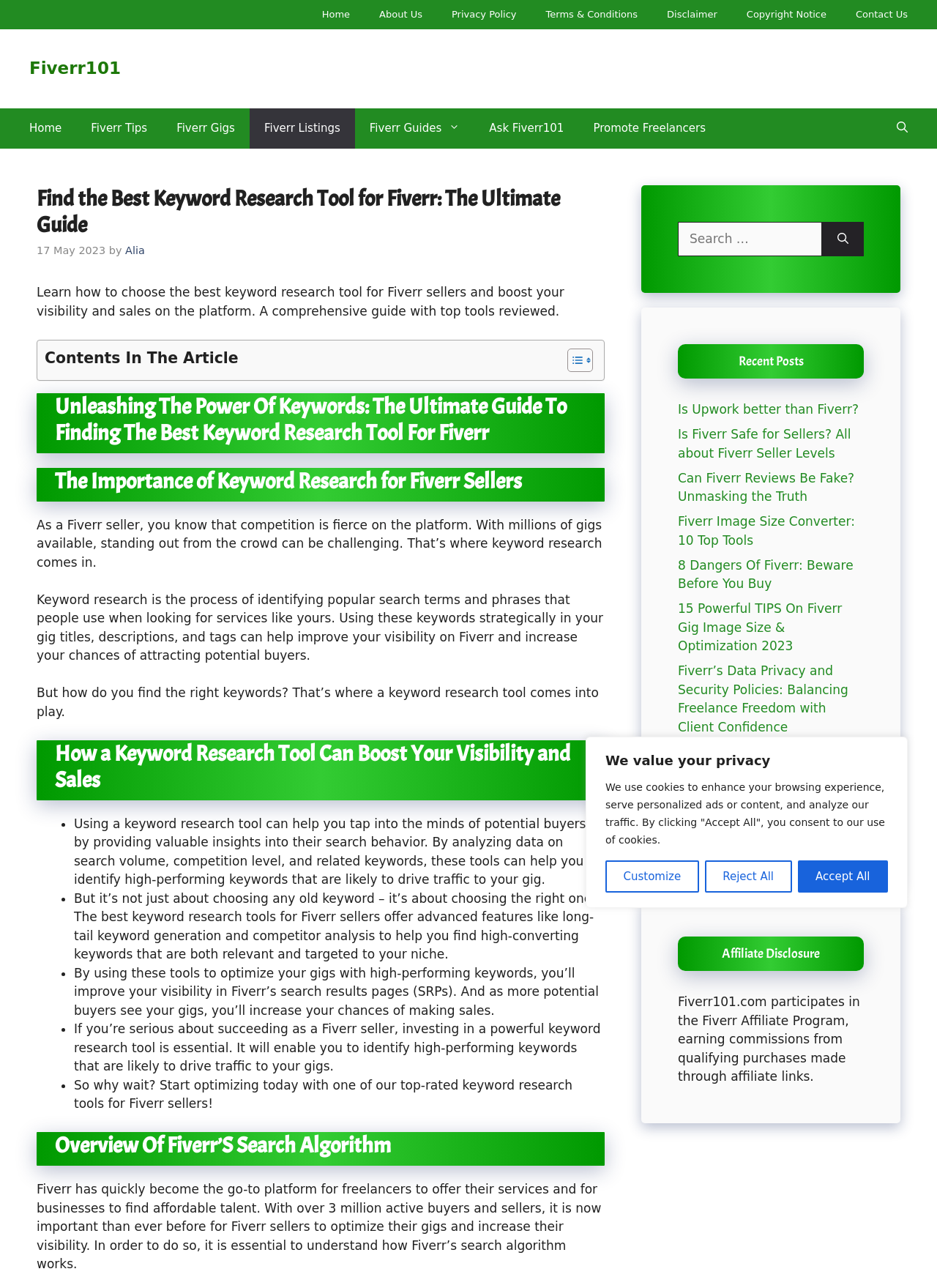Locate and generate the text content of the webpage's heading.

Find the Best Keyword Research Tool for Fiverr: The Ultimate Guide